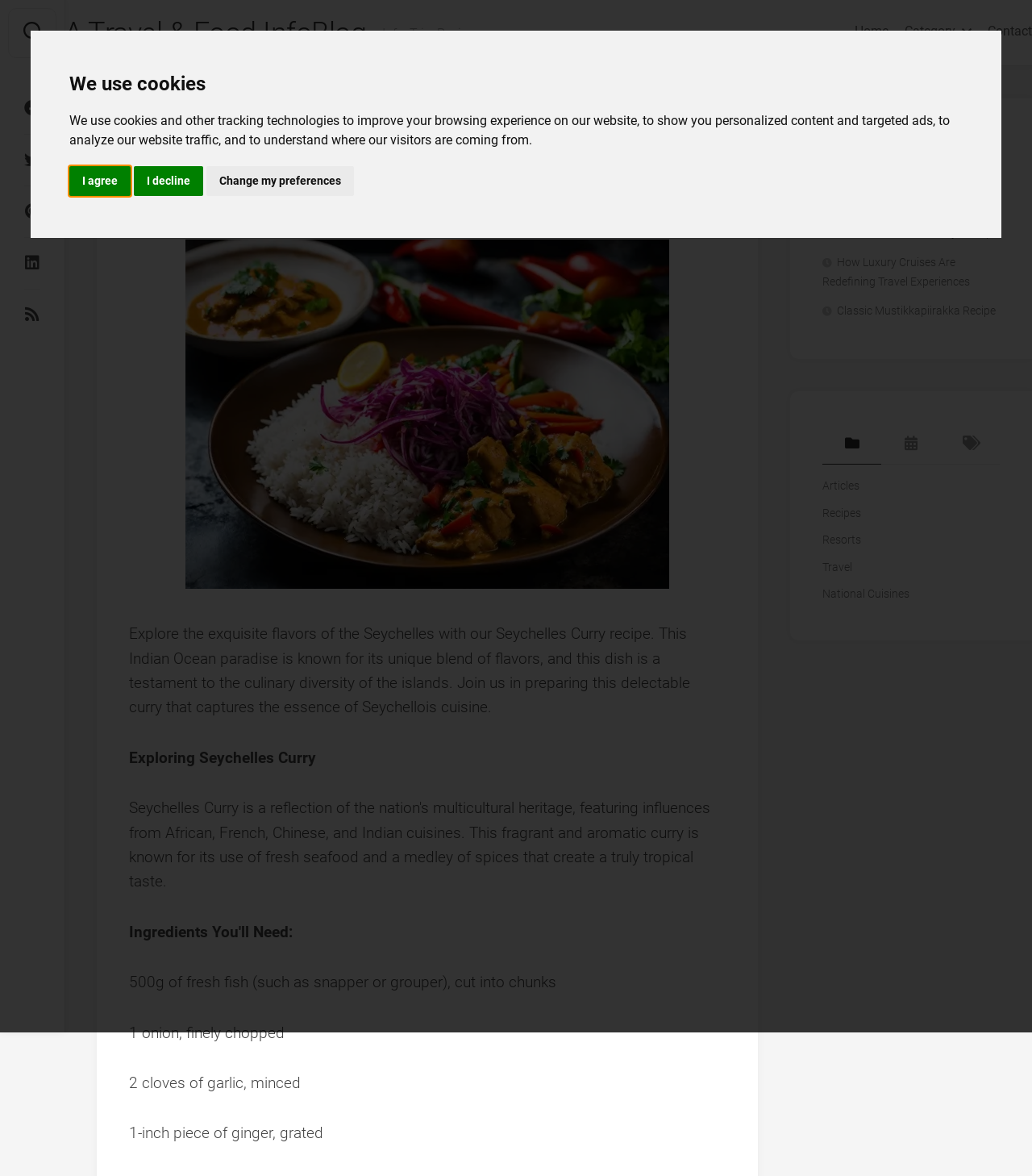Please identify the bounding box coordinates of the element on the webpage that should be clicked to follow this instruction: "Explore the 'Recipes' category". The bounding box coordinates should be given as four float numbers between 0 and 1, formatted as [left, top, right, bottom].

[0.845, 0.105, 0.877, 0.128]